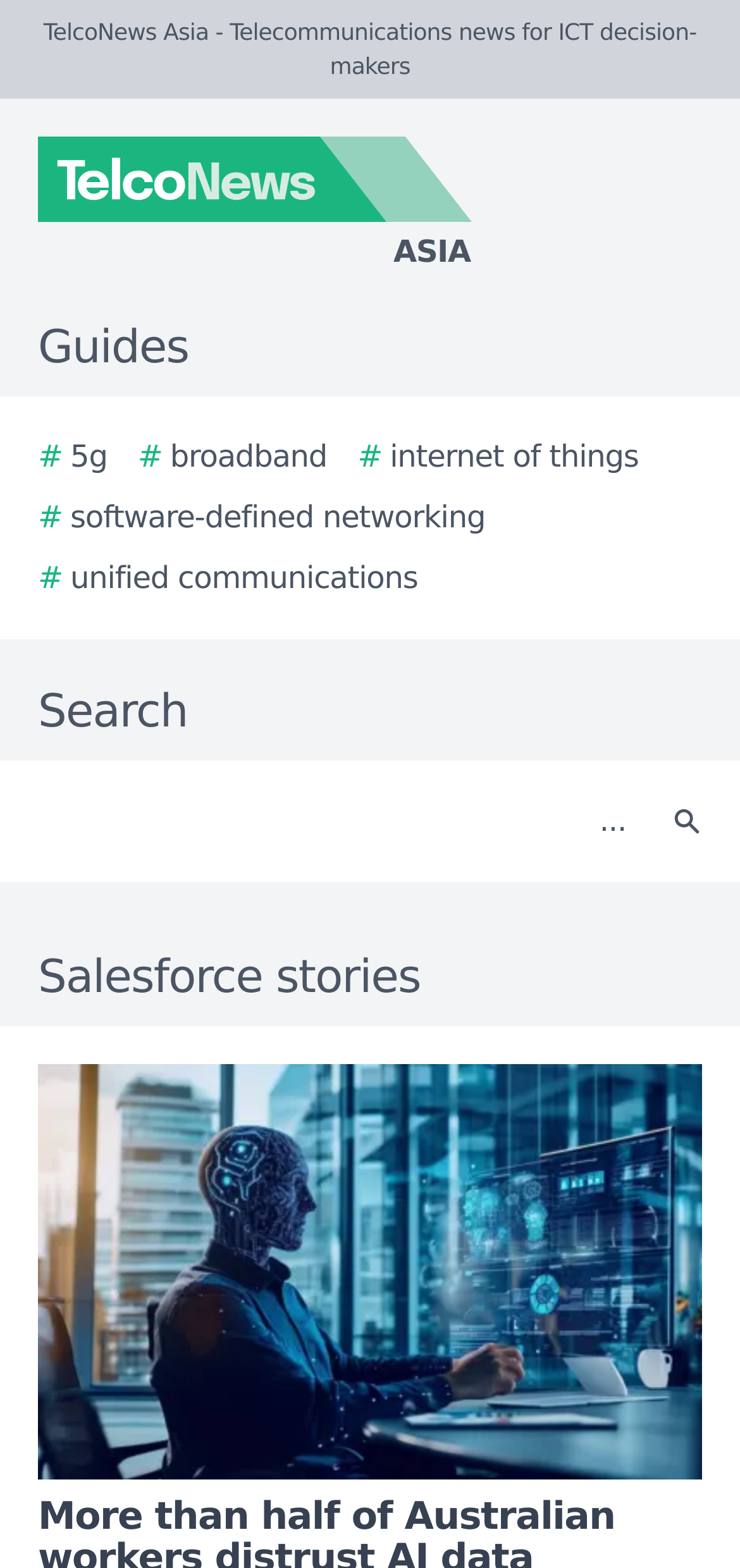Predict the bounding box for the UI component with the following description: "# internet of things".

[0.483, 0.277, 0.863, 0.306]